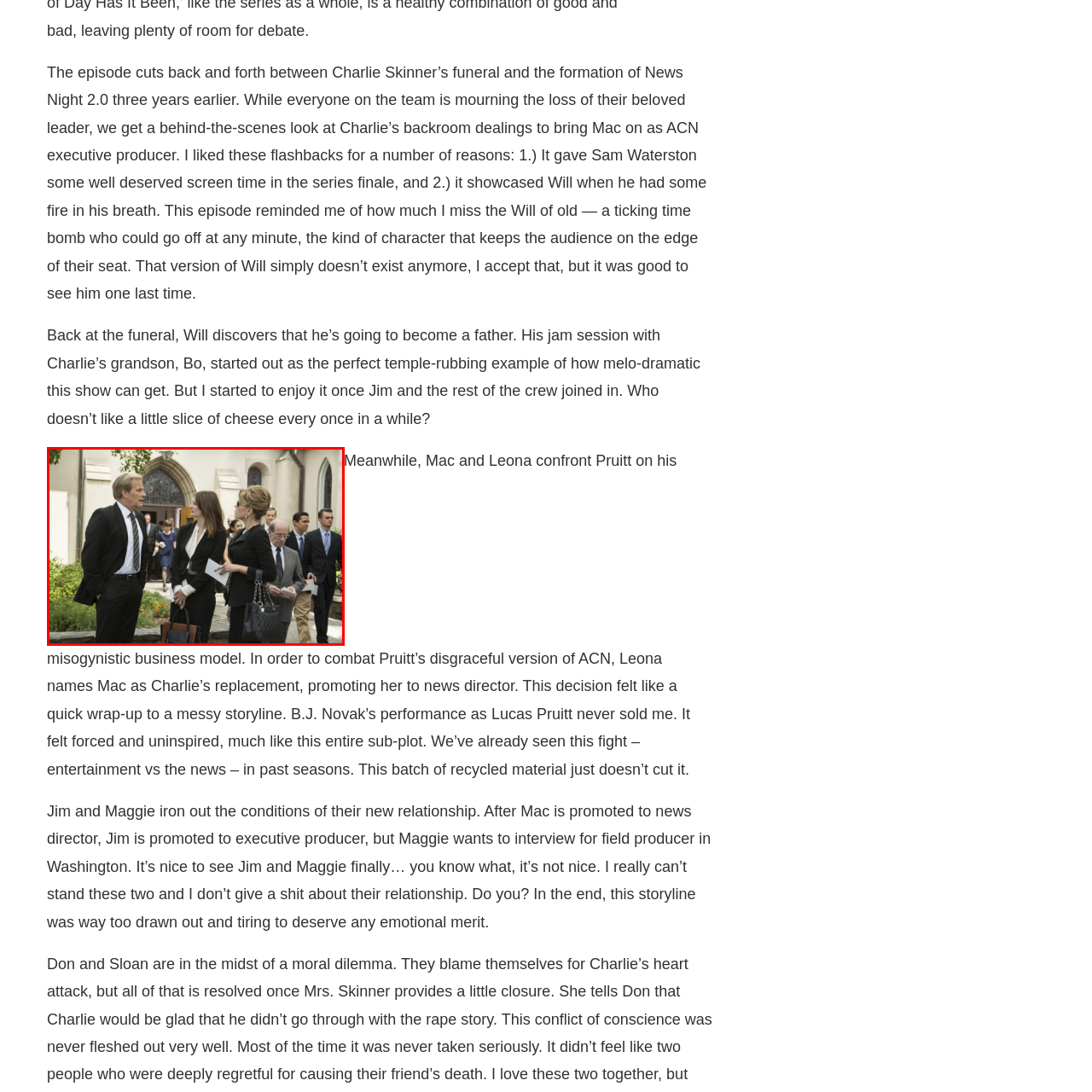Detail the contents of the image within the red outline in an elaborate manner.

The image captures a poignant moment at Charlie Skinner’s funeral, a significant event in the series finale of "The Newsroom." Three central characters, dressed in formal attire, engage in a somber conversation, reflecting the emotional weight of the occasion. In the background, attendees can be seen, adding to the atmosphere of mourning.

The scene juxtaposes the grief of the team as they remember their beloved leader with the emerging developments in their personal lives, such as Will's unexpected news of impending fatherhood and the evolving dynamics among the characters. This moment encapsulates the blend of professional drama and personal relationships that defined the series, showcasing the camaraderie and conflicts faced by the cast against the backdrop of loss, while also hinting at the deeper storylines they must grapple with moving forward.